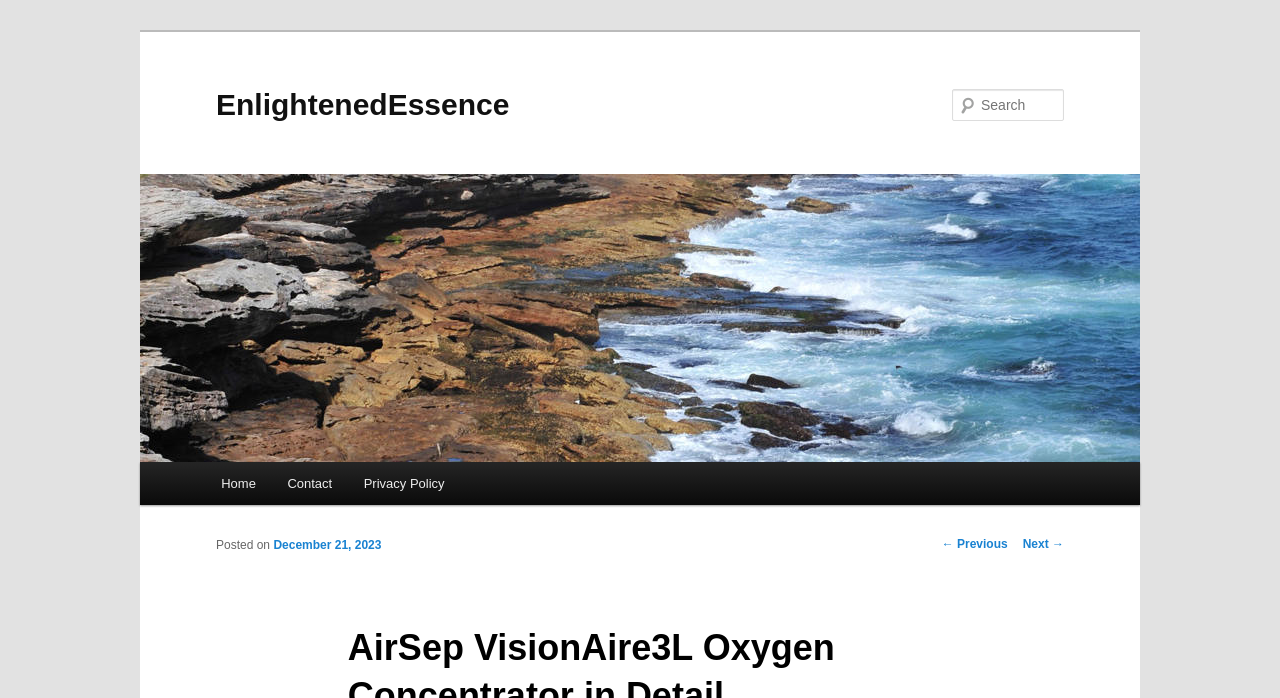Locate the bounding box coordinates of the clickable area to execute the instruction: "view next post". Provide the coordinates as four float numbers between 0 and 1, represented as [left, top, right, bottom].

[0.799, 0.77, 0.831, 0.79]